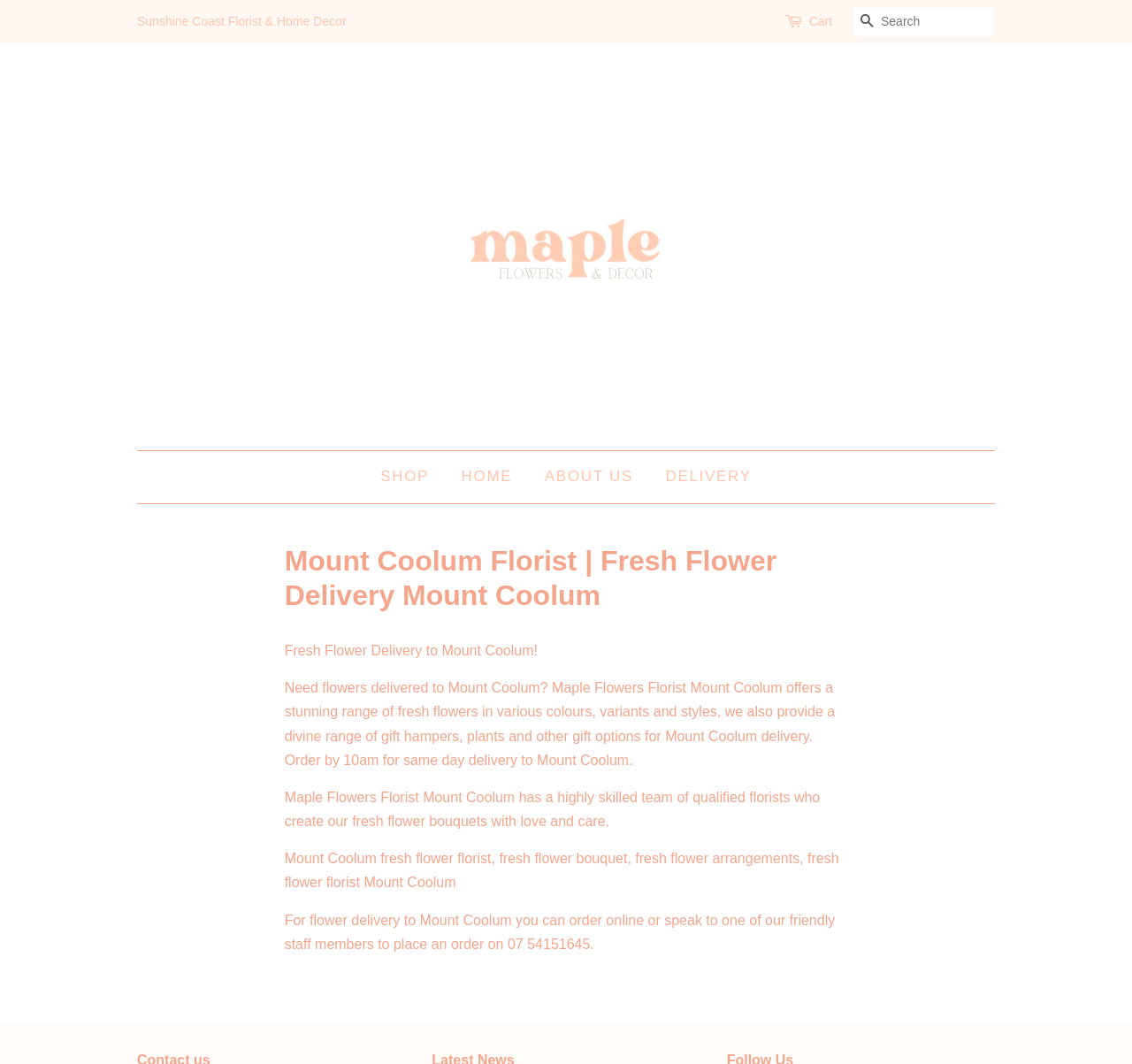Provide the bounding box coordinates, formatted as (top-left x, top-left y, bottom-right x, bottom-right y), with all values being floating point numbers between 0 and 1. Identify the bounding box of the UI element that matches the description: alt="Maple Flowers + Decor"

[0.344, 0.066, 0.656, 0.398]